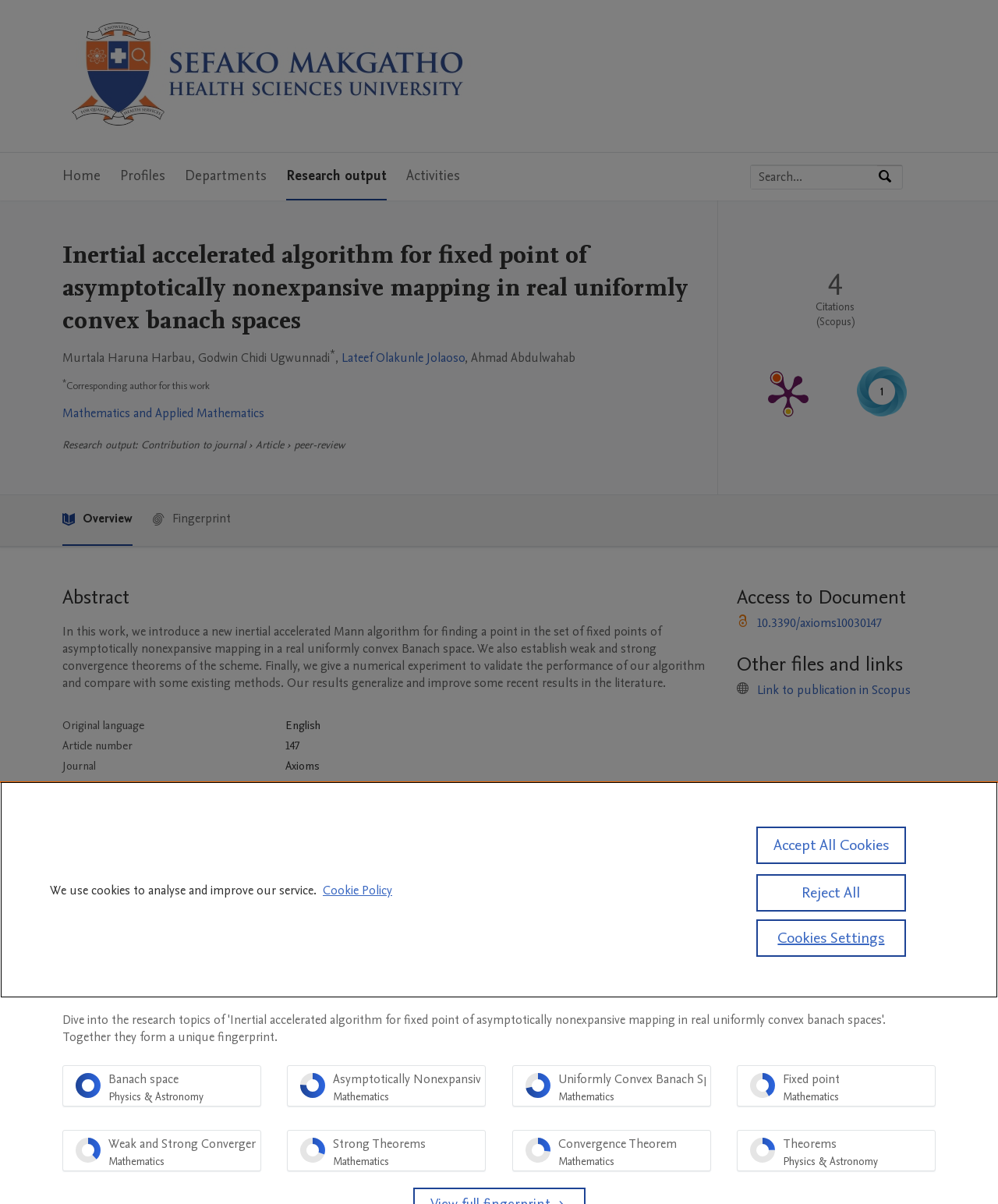Who are the authors of the research output?
Please provide a single word or phrase as your answer based on the screenshot.

Murtala Haruna Harbau, Godwin Chidi Ugwunnadi, Lateef Olakunle Jolaoso, Ahmad Abdulwahab